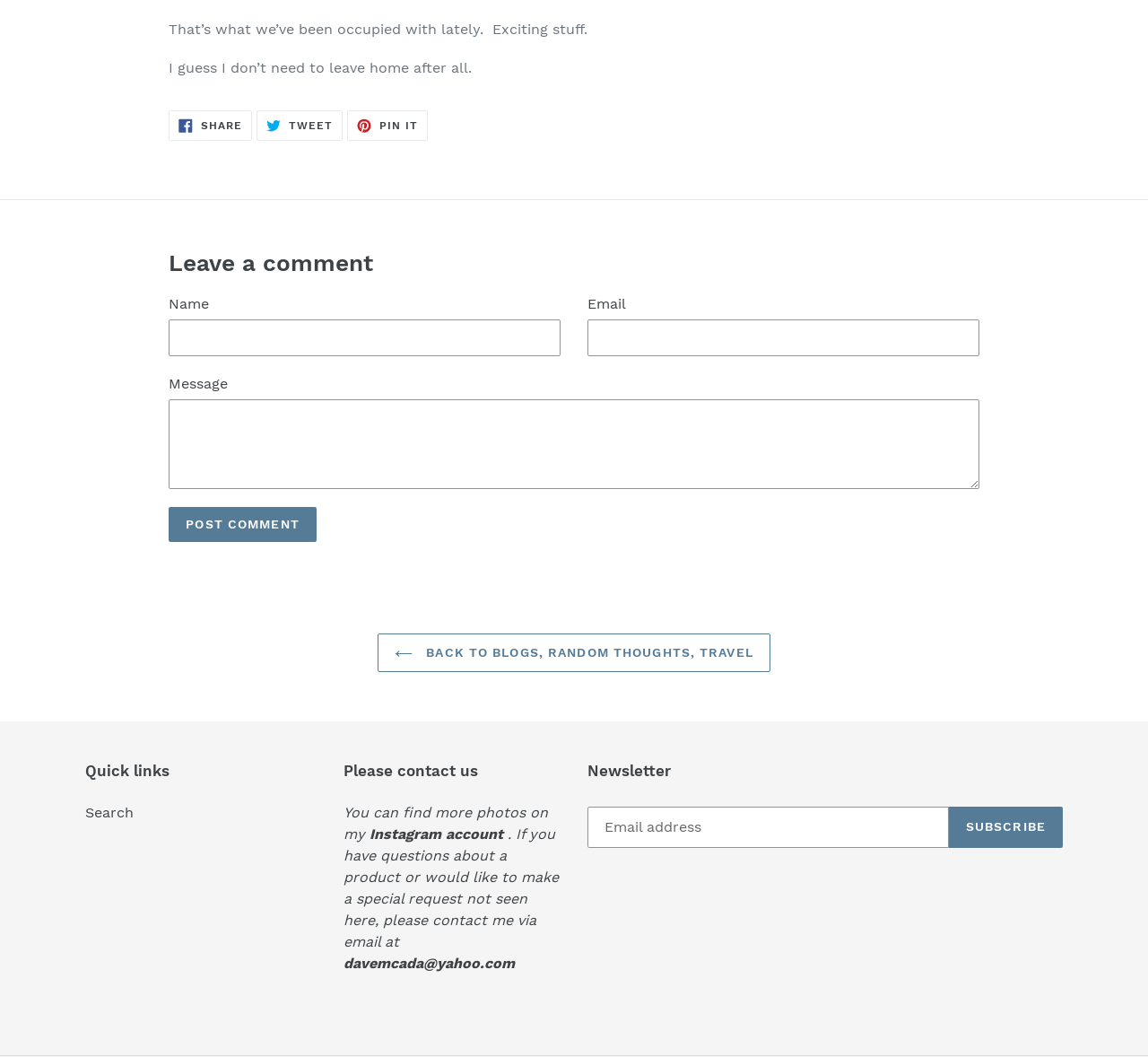Answer the question using only a single word or phrase: 
How many social media platforms can you share this content on?

3